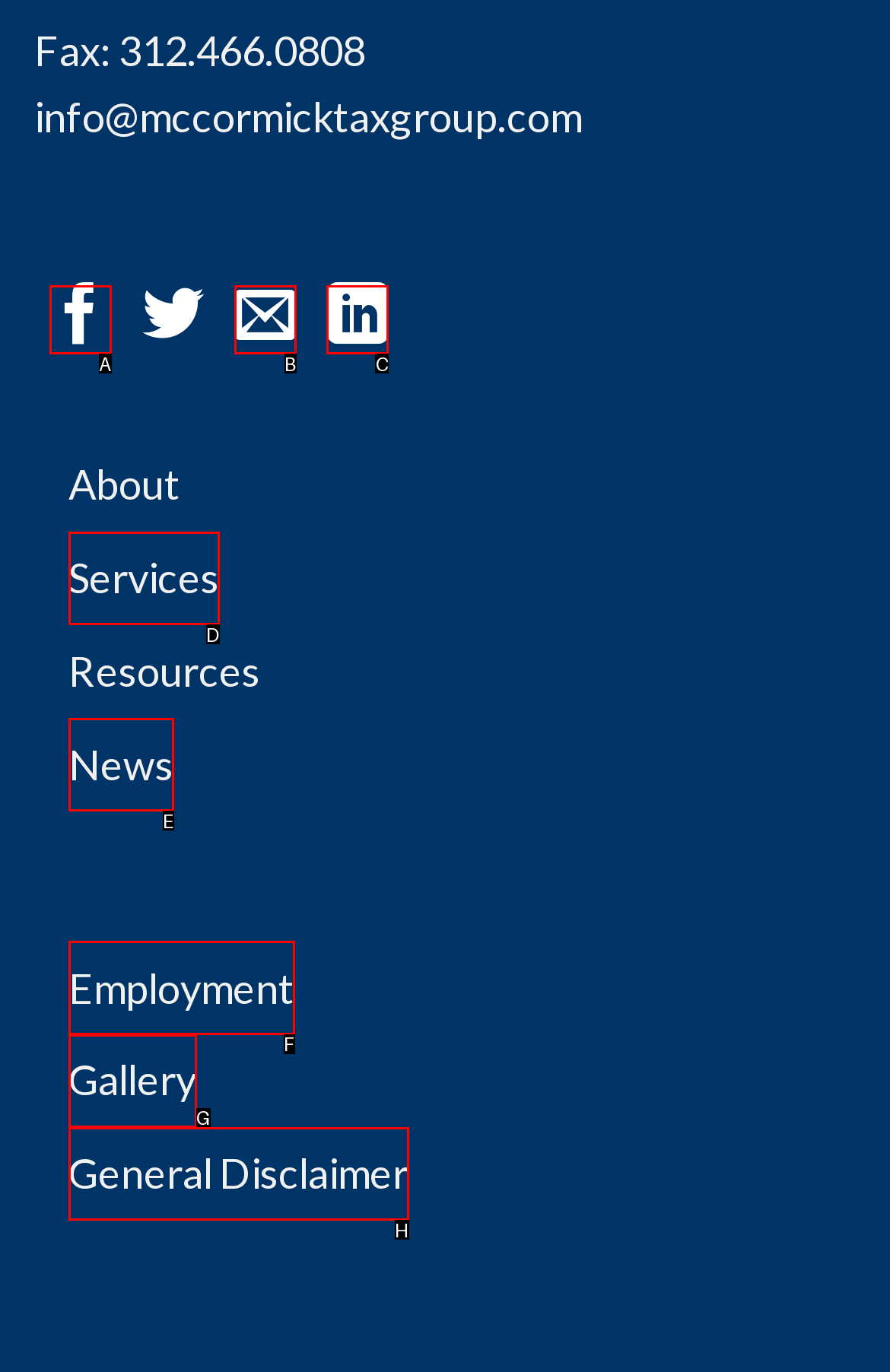Using the element description: General Disclaimer, select the HTML element that matches best. Answer with the letter of your choice.

H